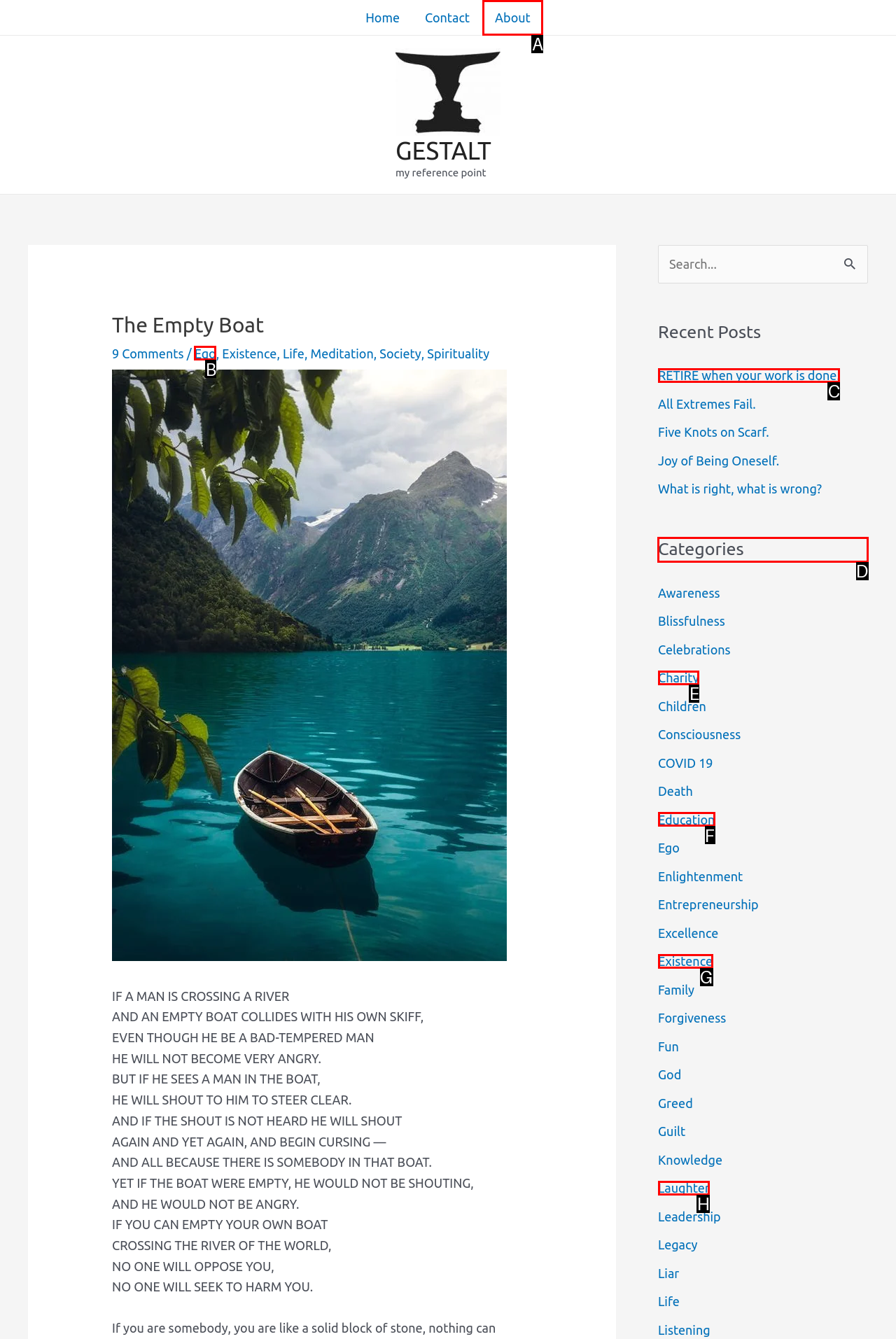For the instruction: View the 'Categories', which HTML element should be clicked?
Respond with the letter of the appropriate option from the choices given.

D